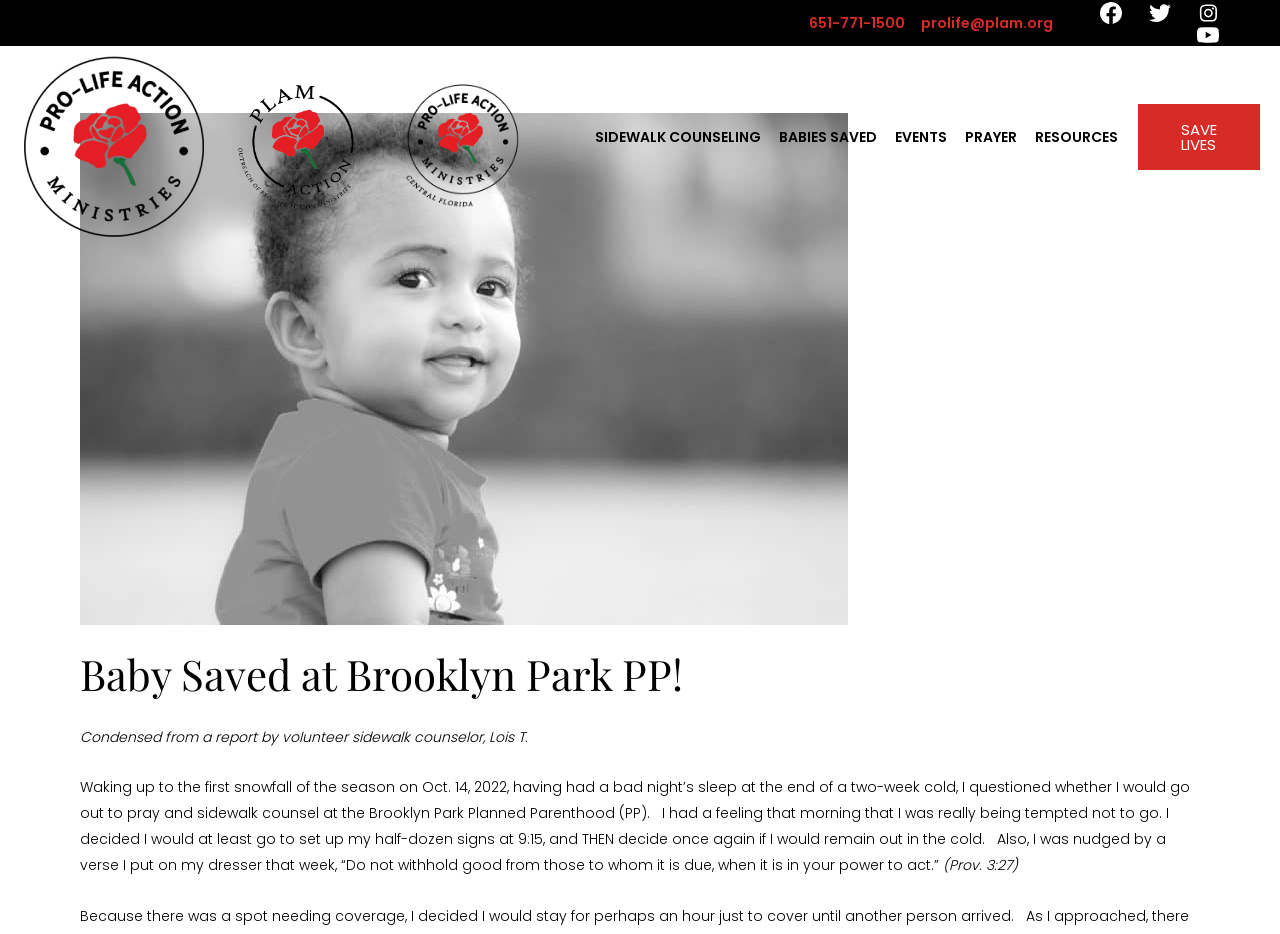Answer this question using a single word or a brief phrase:
What is the main topic of the webpage?

Pro-Life Action